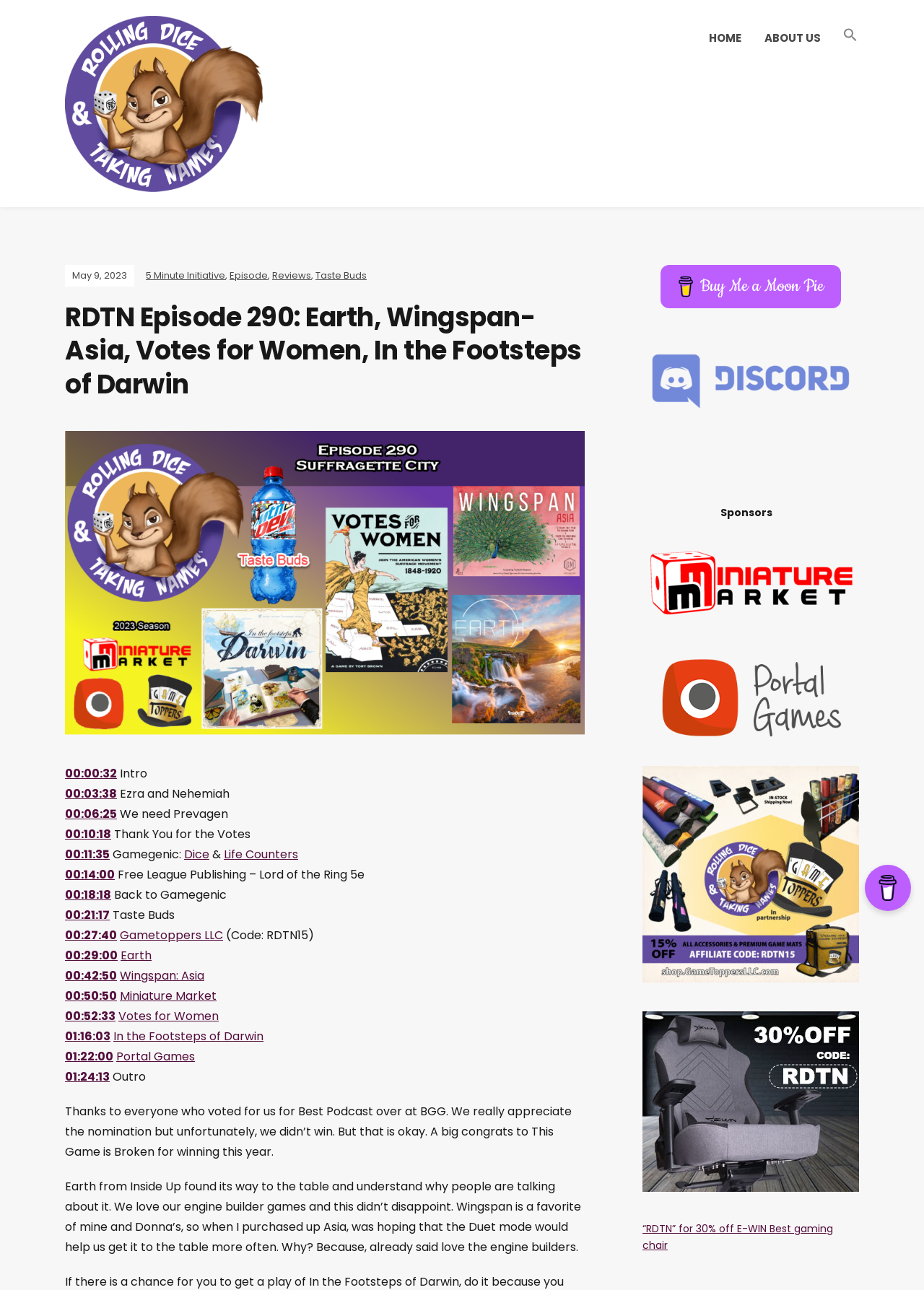Construct a thorough caption encompassing all aspects of the webpage.

This webpage is about a podcast episode, specifically "RDTN Episode 290: Earth, Wingspan- Asia, Votes for Women, In the Footsteps of Darwin" from Rolling Dice & Taking Names. At the top left, there is a logo for Rolling Dice & Taking Names, accompanied by a search icon link at the top right. Below the logo, there are navigation links to "HOME", "ABOUT US", and a search icon link.

On the left side, there is a vertical list of links and text, including "5 Minute Initiative", "Episode", "Reviews", "Taste Buds", and a date "May 9, 2023". Below this list, there is a heading with the episode title, followed by a figure and a series of links with timestamps, such as "00:00:32 Intro", "00:03:38 Ezra and Nehemiah", and so on. These links are accompanied by brief descriptions of the podcast content.

On the right side, there are several blocks of text, including a message thanking listeners for voting for the podcast, and descriptions of games and products discussed in the episode, such as Earth, Wingspan- Asia, and Votes for Women. There are also links to sponsors, including "Buy Me a Moon Pie" and "E-WIN Best gaming chair".

At the bottom of the page, there are more links and text, including a "Buy Me a Coffee" image and a series of empty links with no text. Overall, the webpage is focused on providing information and links related to the podcast episode, with a clean and organized layout.